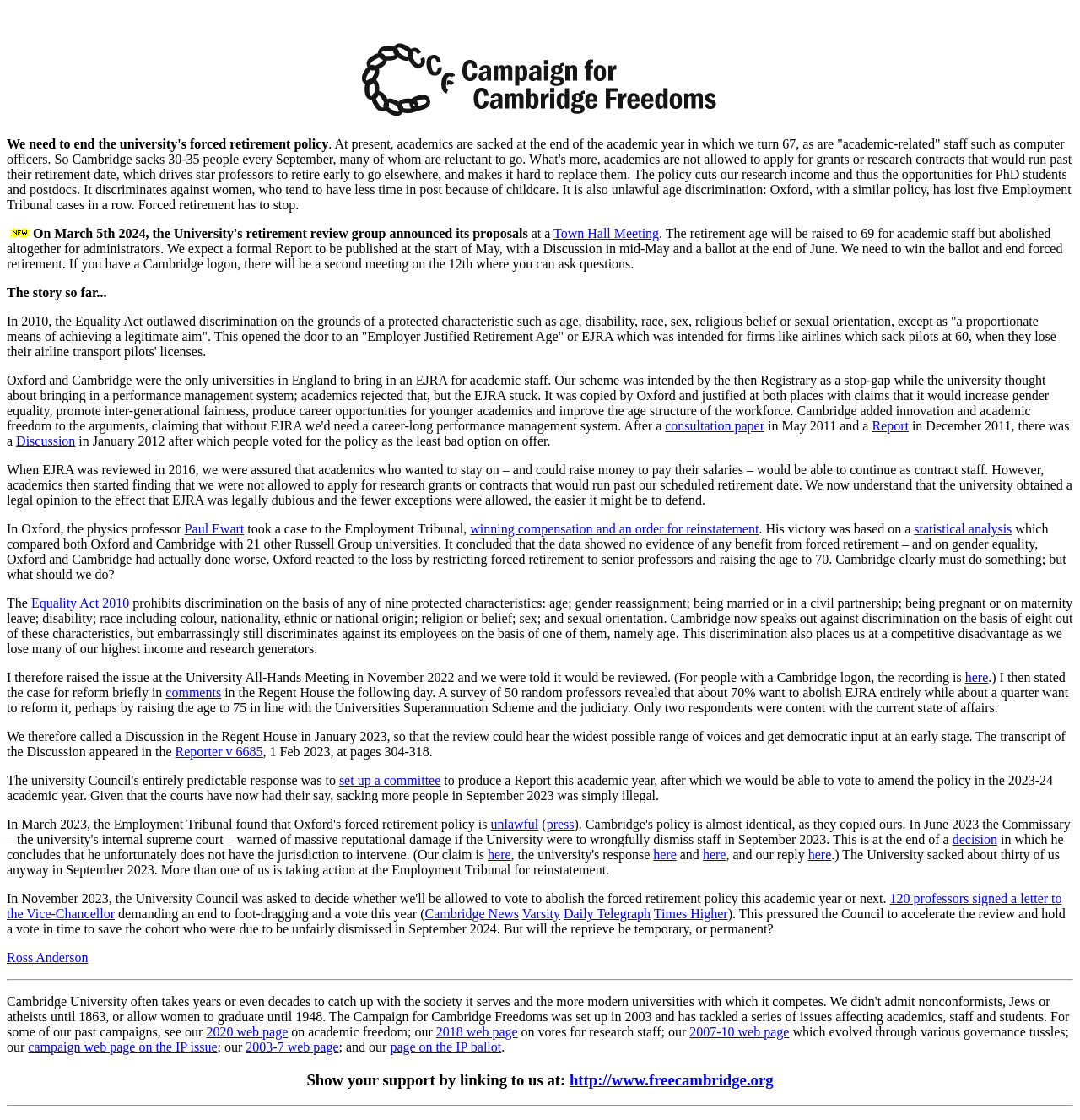Identify the bounding box for the UI element described as: "set up a committee". The coordinates should be four float numbers between 0 and 1, i.e., [left, top, right, bottom].

[0.314, 0.69, 0.408, 0.703]